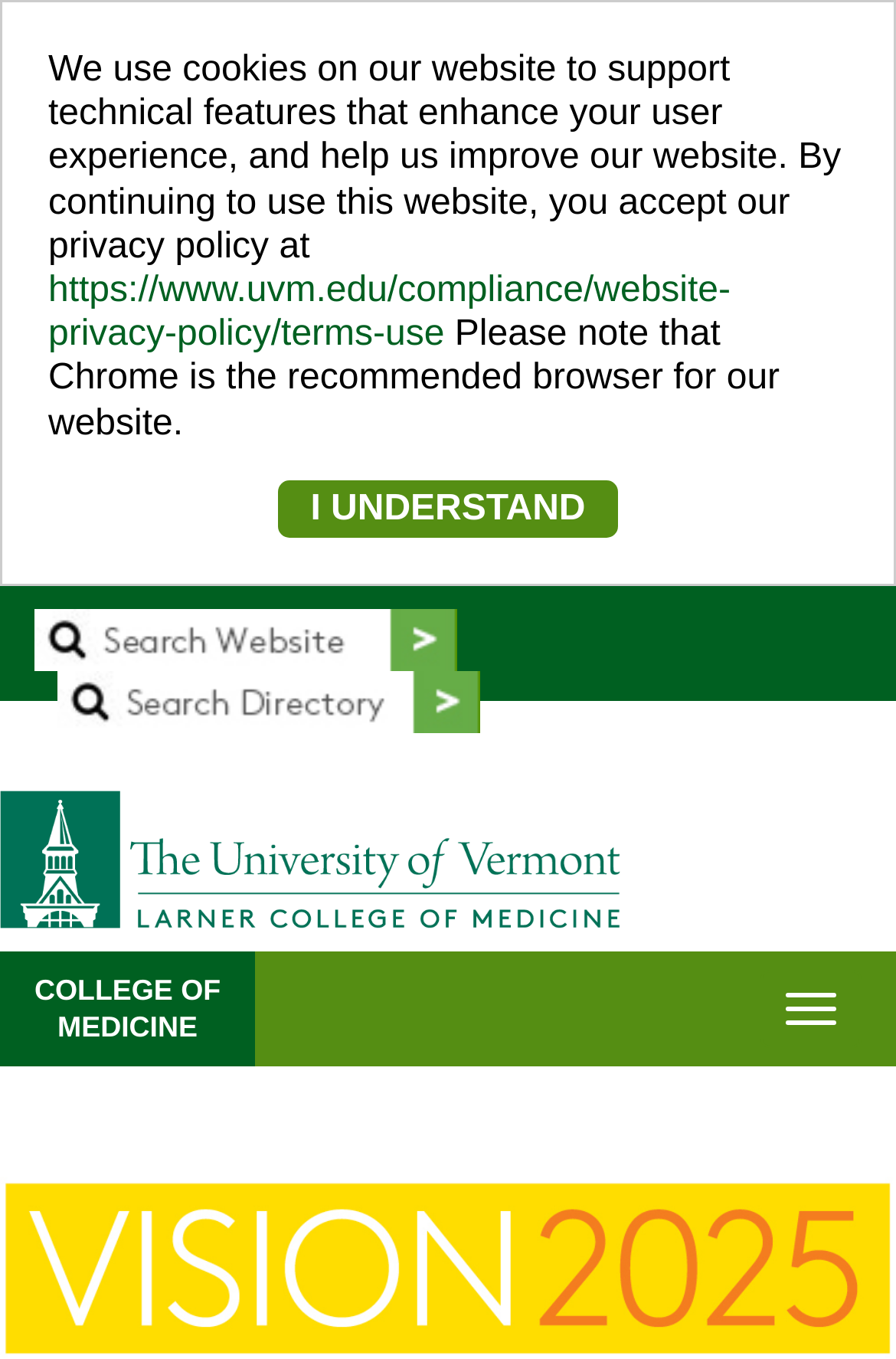By analyzing the image, answer the following question with a detailed response: How many search options are available?

There are two search options available on the webpage, which are 'Search Website' and 'Search Directory', both located in the search bar at the top of the webpage.